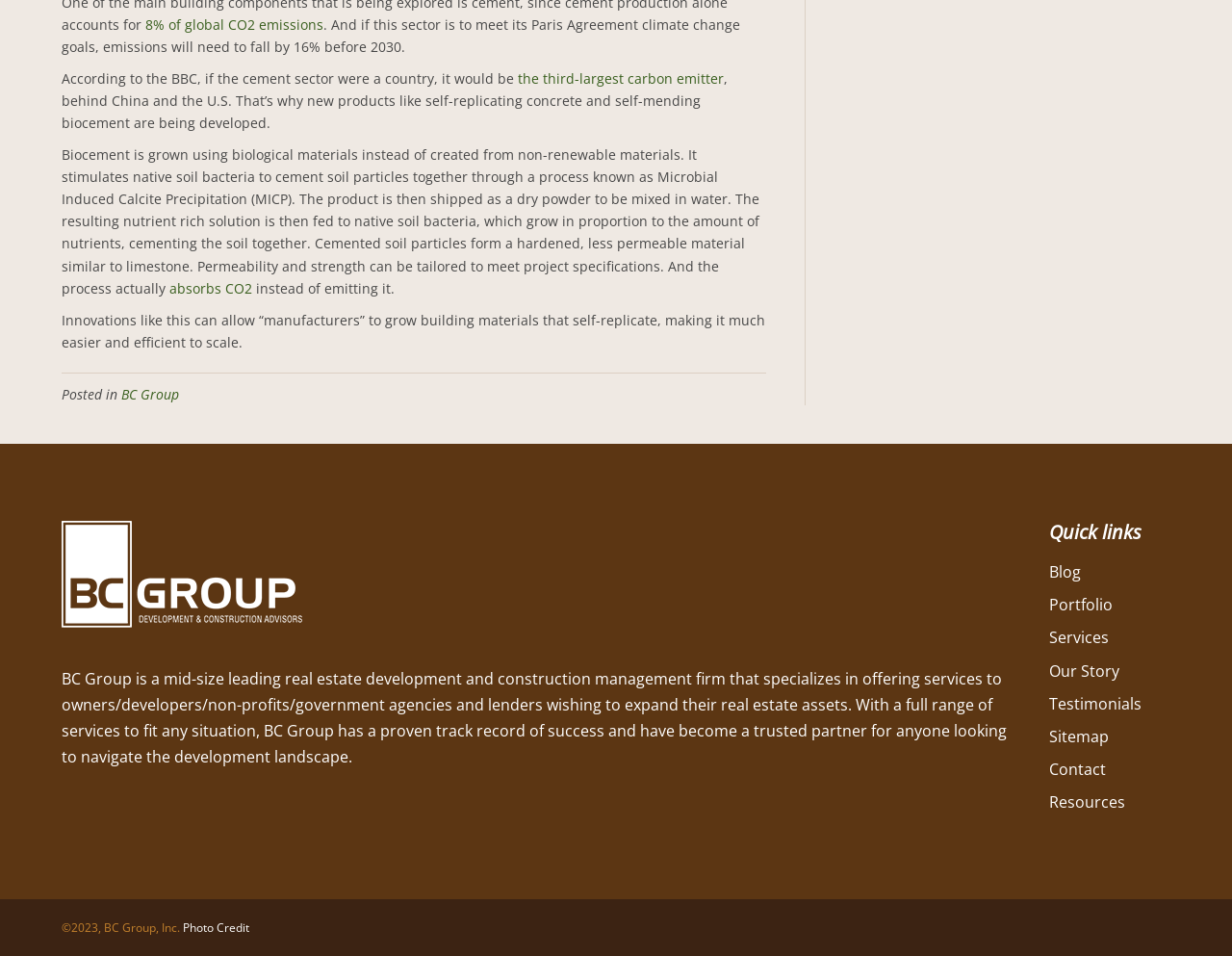Locate the bounding box of the UI element described in the following text: "Resources".

[0.852, 0.828, 0.913, 0.85]